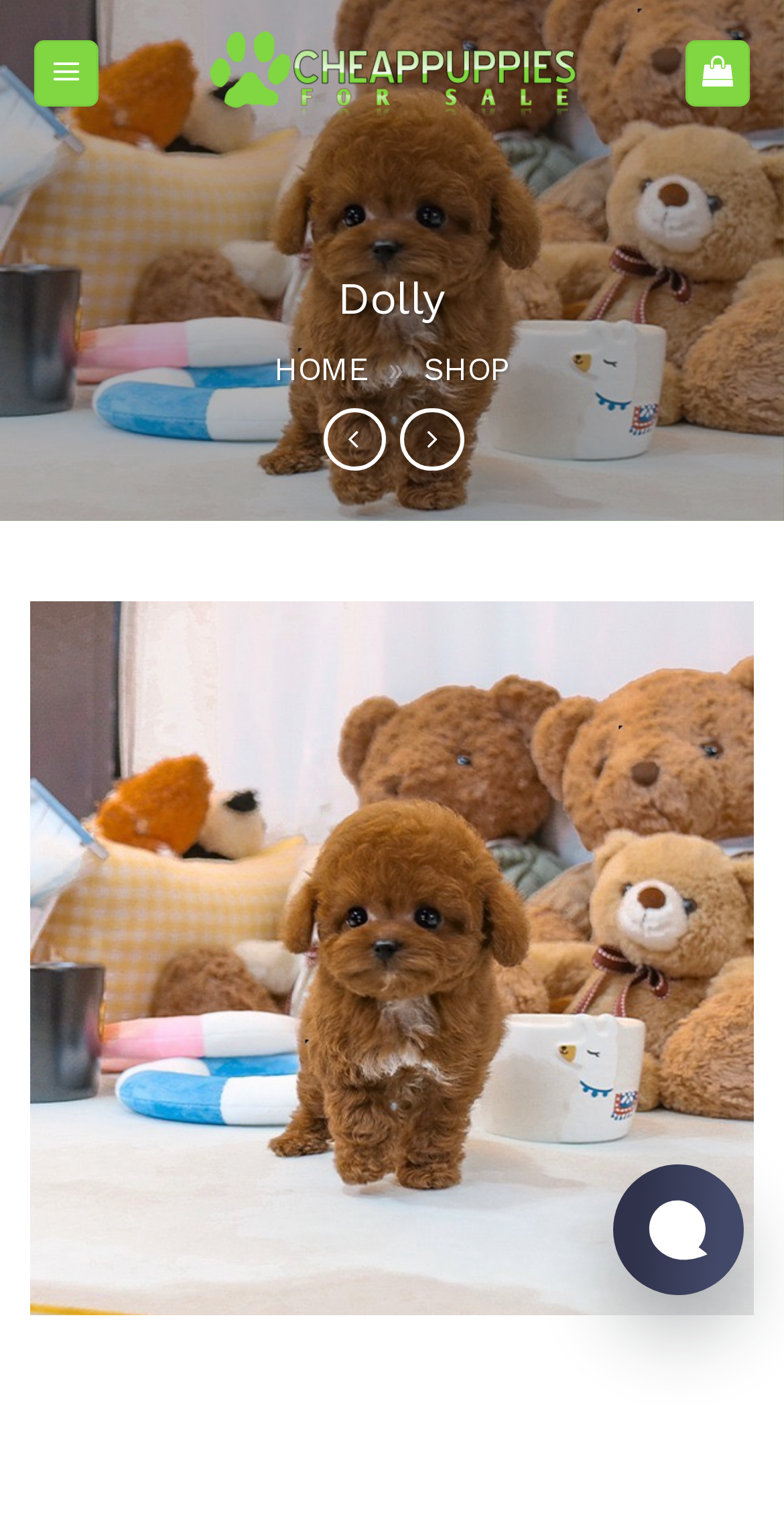Identify the coordinates of the bounding box for the element described below: "Home". Return the coordinates as four float numbers between 0 and 1: [left, top, right, bottom].

[0.349, 0.23, 0.47, 0.255]